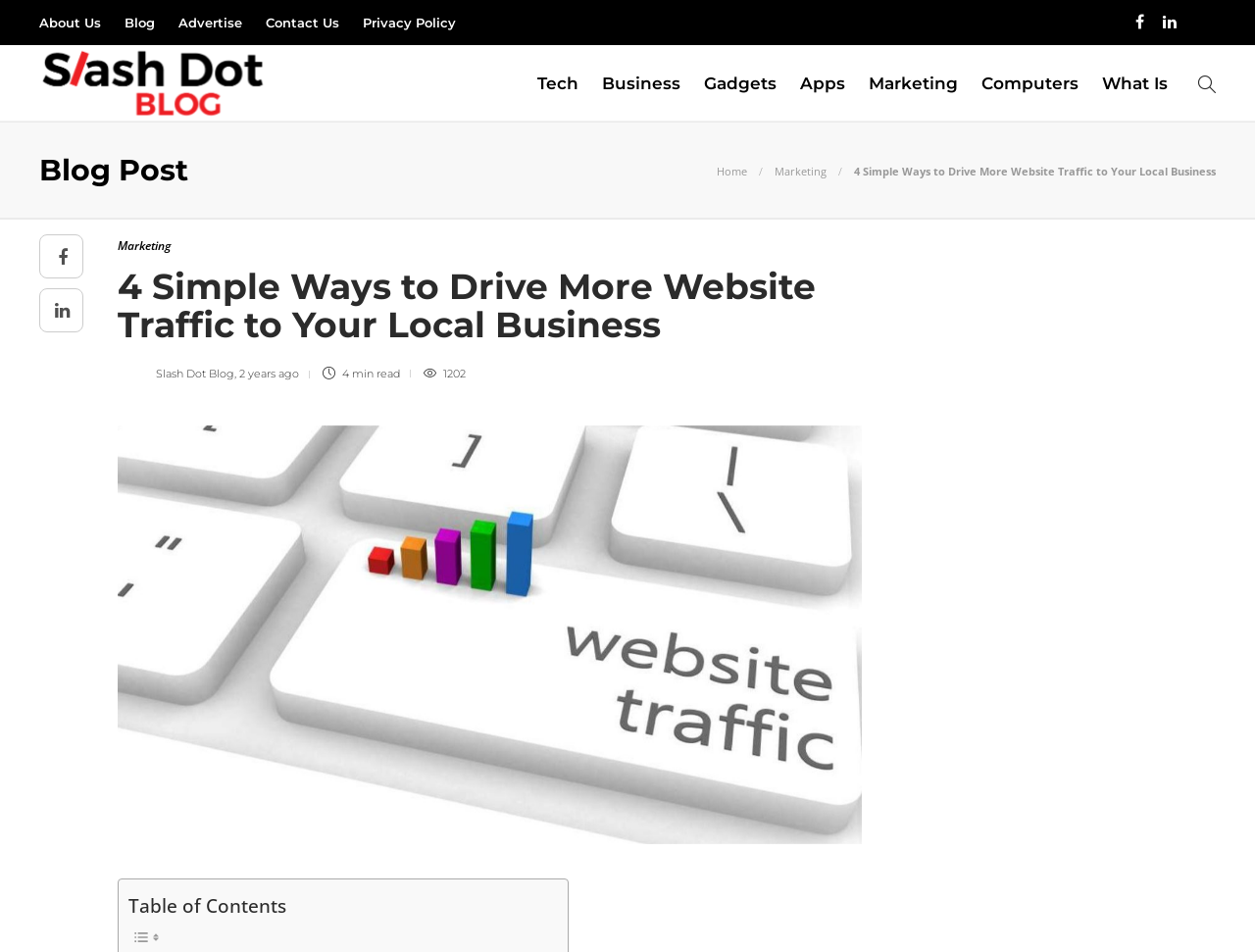Produce an elaborate caption capturing the essence of the webpage.

This webpage is about driving more website traffic to local businesses. At the top, there are several links to different sections of the website, including "About Us", "Blog", "Advertise", "Contact Us", and "Privacy Policy". On the top right, there are two icons, possibly for social media or sharing.

Below the top navigation, there is a section with a heading "Blog Post" and a link to "Home" and "Marketing". The main content of the webpage is an article titled "4 Simple Ways to Drive More Website Traffic to Your Local Business", which has a heading, an image, and a table of contents. The article appears to be a blog post with a publication date of 2 years ago and a reading time of 4 minutes.

On the right side of the webpage, there are several sections. One section has links to different categories, including "APPS", "BUSINESS", "COMPUTERS", and others. Below that, there is a section titled "Today's pick" with a tab list that allows users to switch between "Recent" and "Popular" content. This section displays three articles with headings, links, and publication dates.

At the bottom of the webpage, there is a section about the website, titled "About Us", which has a brief description of the website's purpose and a link to "LEARN MORE".